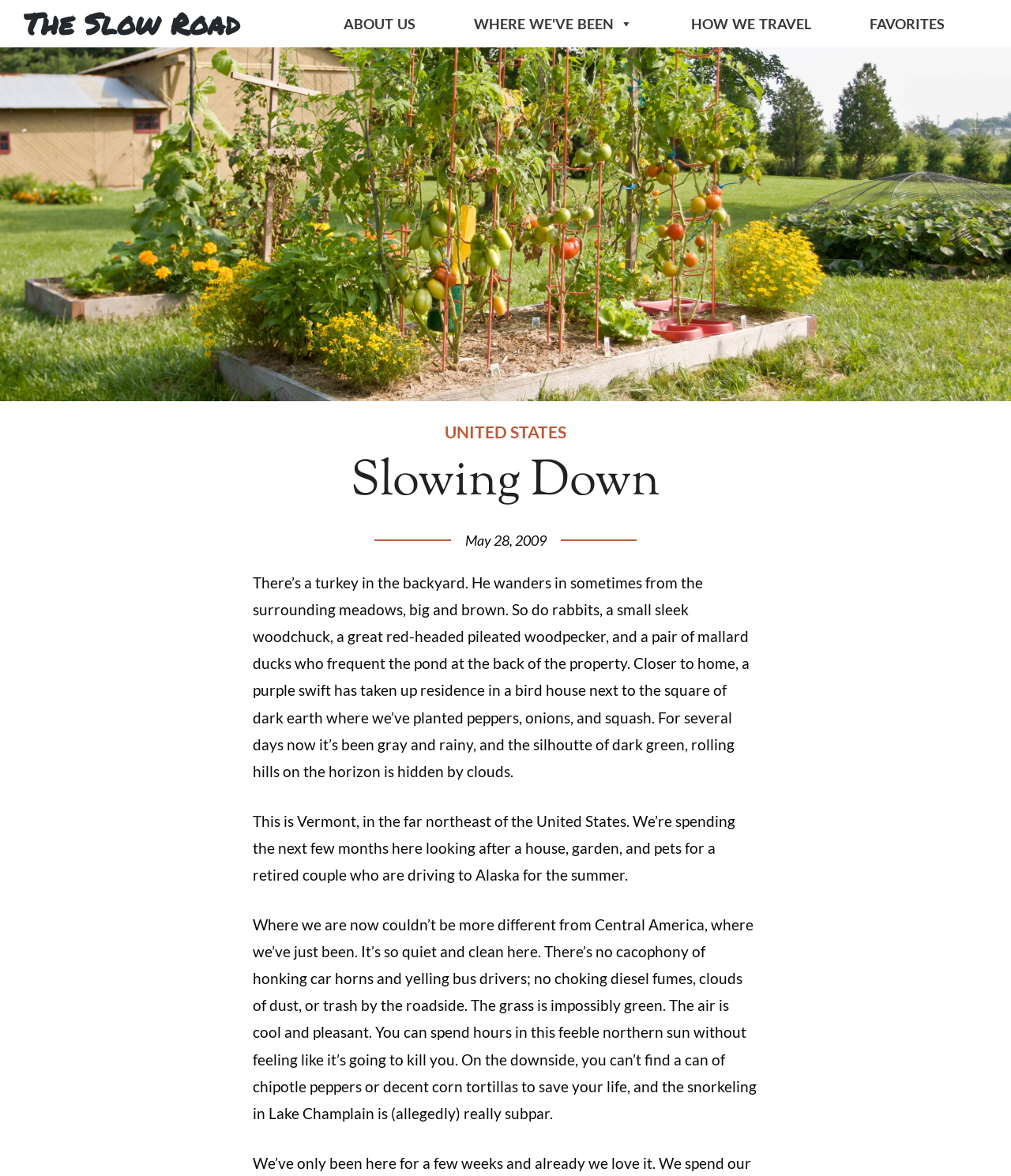Generate a thorough caption detailing the webpage content.

The webpage is about a travel blog, specifically a post about the authors' experience in Vermont. At the top, there is a banner with a link to the site's homepage, "The Slow Road", and a navigation menu with links to "ABOUT US", "WHERE WE'VE BEEN", "HOW WE TRAVEL", and "FAVORITES". 

Below the navigation menu, there is a header section with a link to "UNITED STATES" and a heading that reads "Slowing Down". The main content of the page is a blog post, which starts with a date, "May 28, 2009", and then describes the authors' experience in Vermont, mentioning the wildlife they've seen, the garden they're taking care of, and the contrast between Vermont and Central America, where they previously were. The text is divided into three paragraphs, with the first one describing the animals they've seen, the second one explaining their situation in Vermont, and the third one comparing Vermont to Central America.